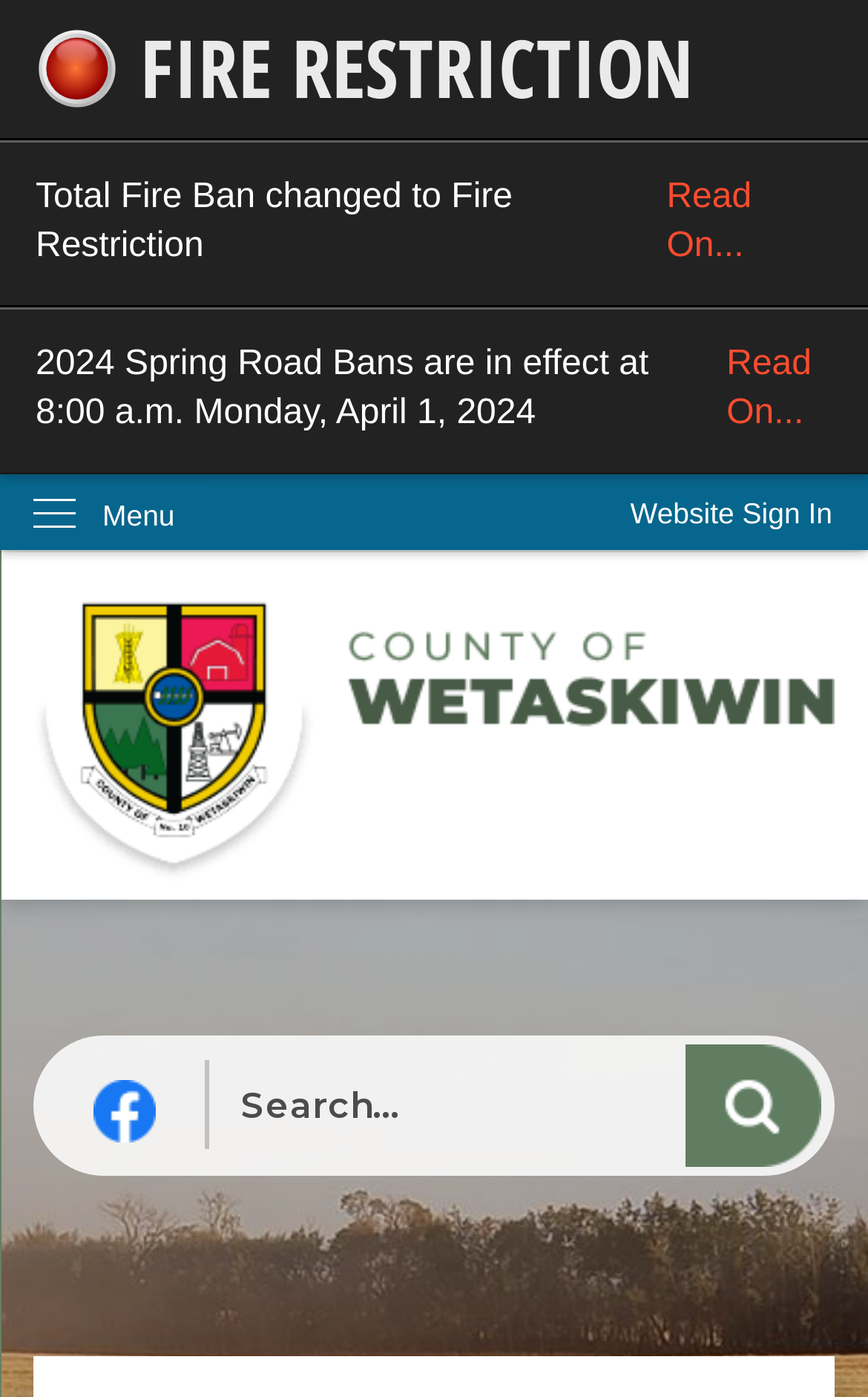What is the orientation of the menu?
Please give a detailed and elaborate answer to the question based on the image.

I looked at the menu on the page, and it has a vertical orientation. This means that the menu items are stacked on top of each other, rather than being arranged horizontally.